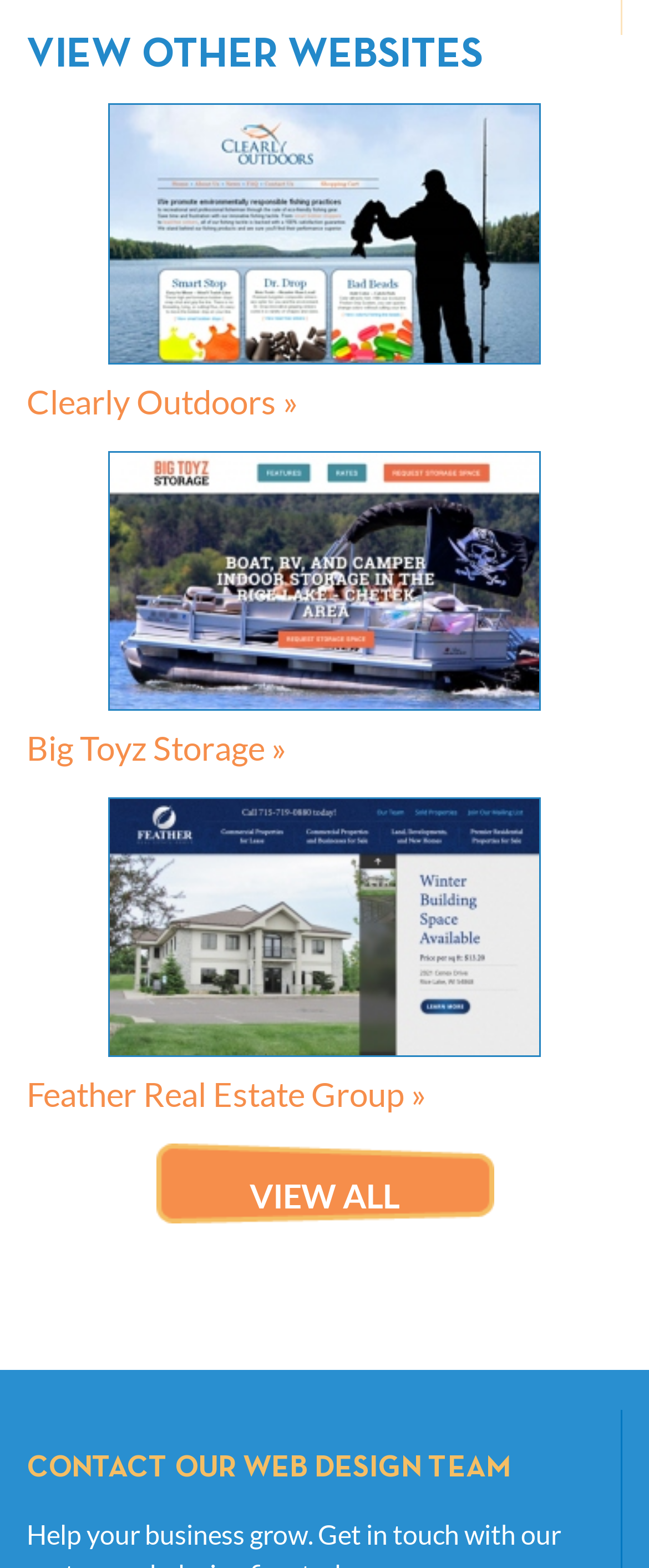What is the last website listed? Examine the screenshot and reply using just one word or a brief phrase.

Feather Real Estate Group